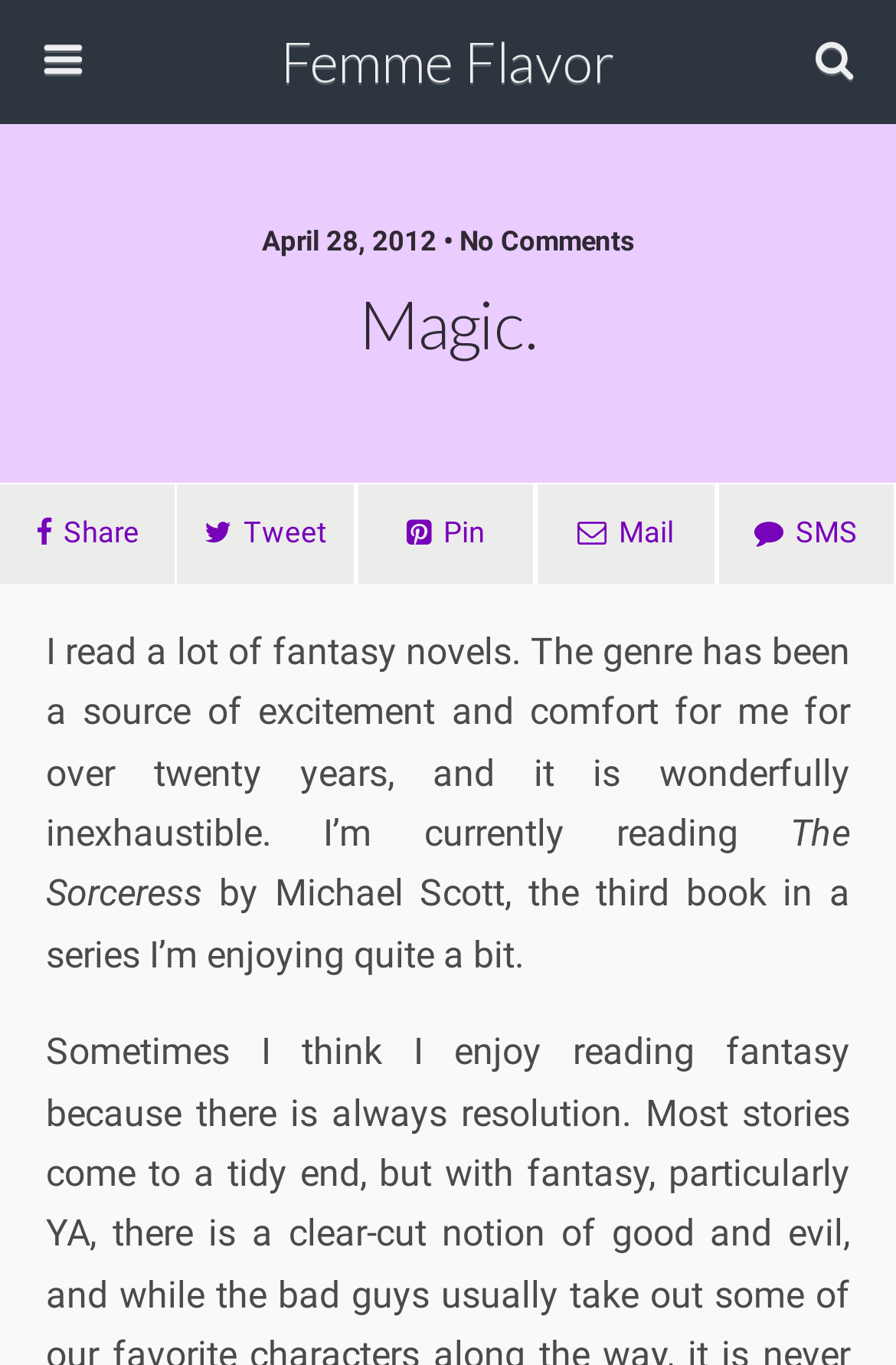Please study the image and answer the question comprehensively:
What is the author of the book being read?

I found the answer by looking at the text that describes the book being read, which is 'The Sorceress by Michael Scott, the third book in a series I’m enjoying quite a bit.'